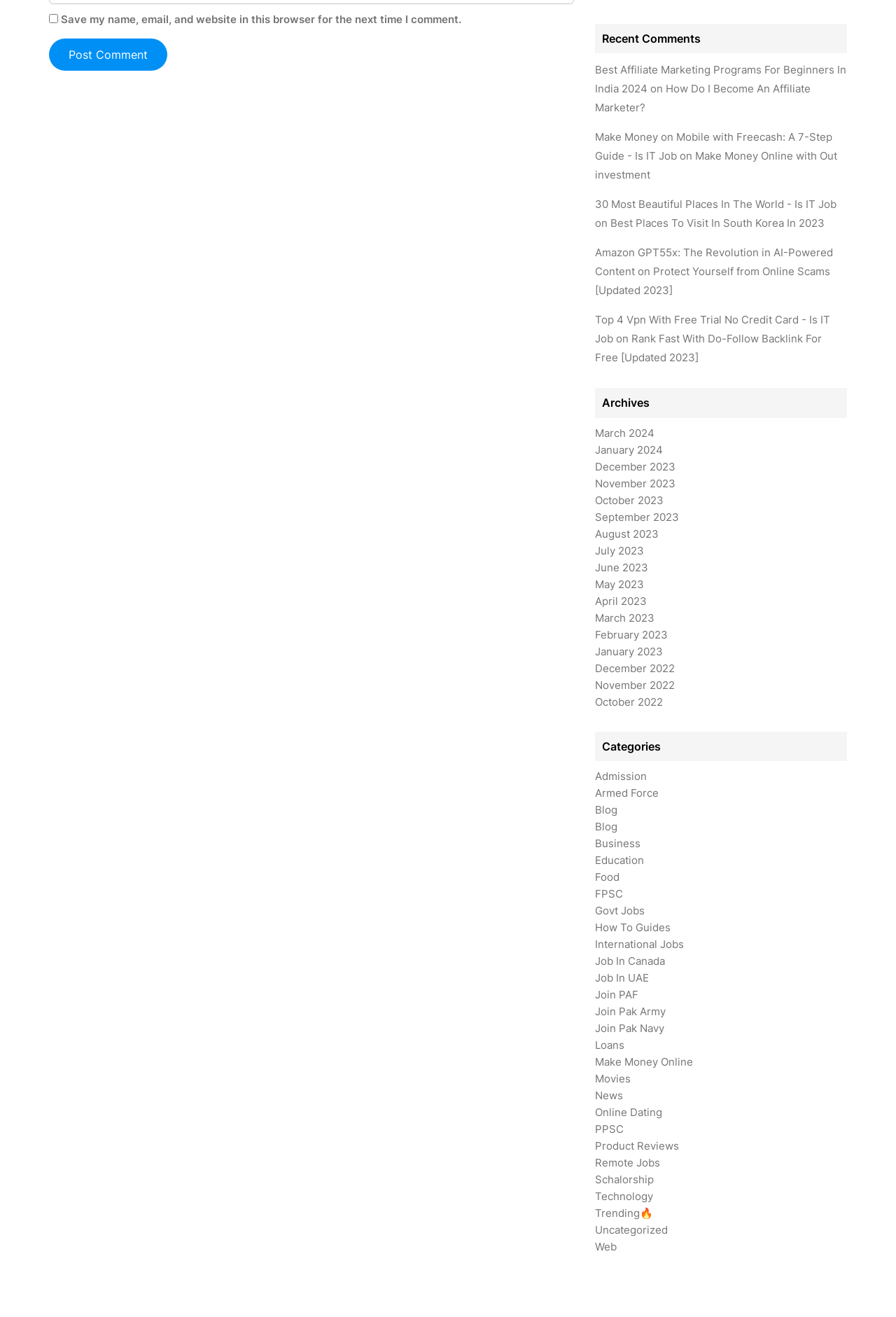Based on the image, give a detailed response to the question: What is the purpose of the checkbox?

The checkbox is located at the top of the webpage with the label 'Save my name, email, and website in this browser for the next time I comment.' Its purpose is to allow users to save their comment information for future use.